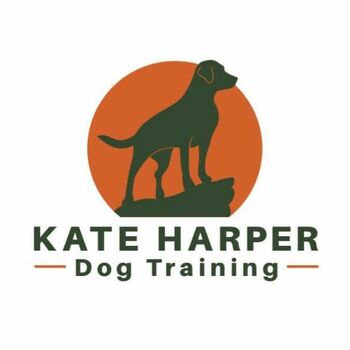What is written below the dog silhouette?
Using the image, provide a concise answer in one word or a short phrase.

Business name and tagline